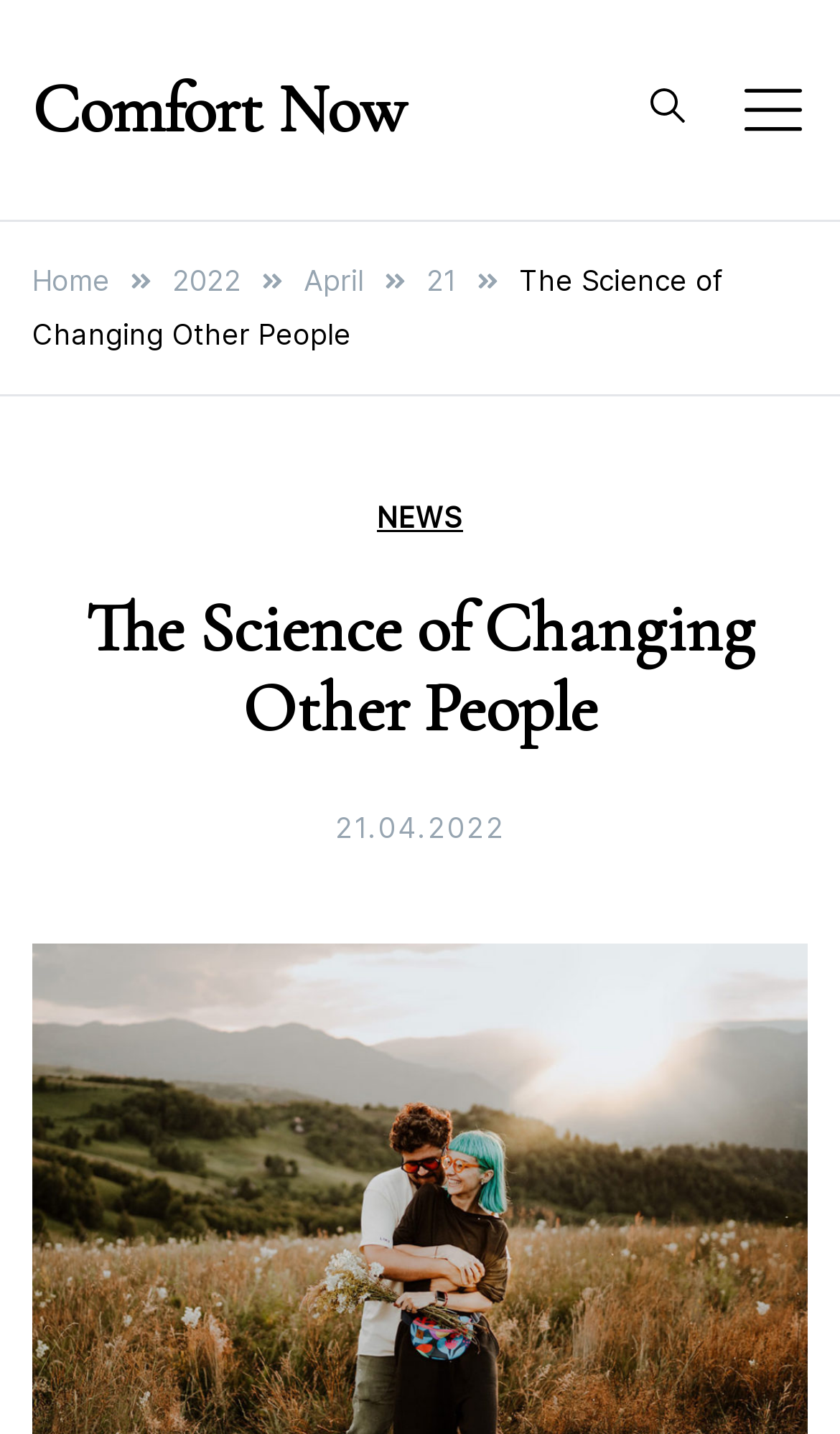What is the main topic of the article?
Based on the image, give a concise answer in the form of a single word or short phrase.

The Science of Changing Other People